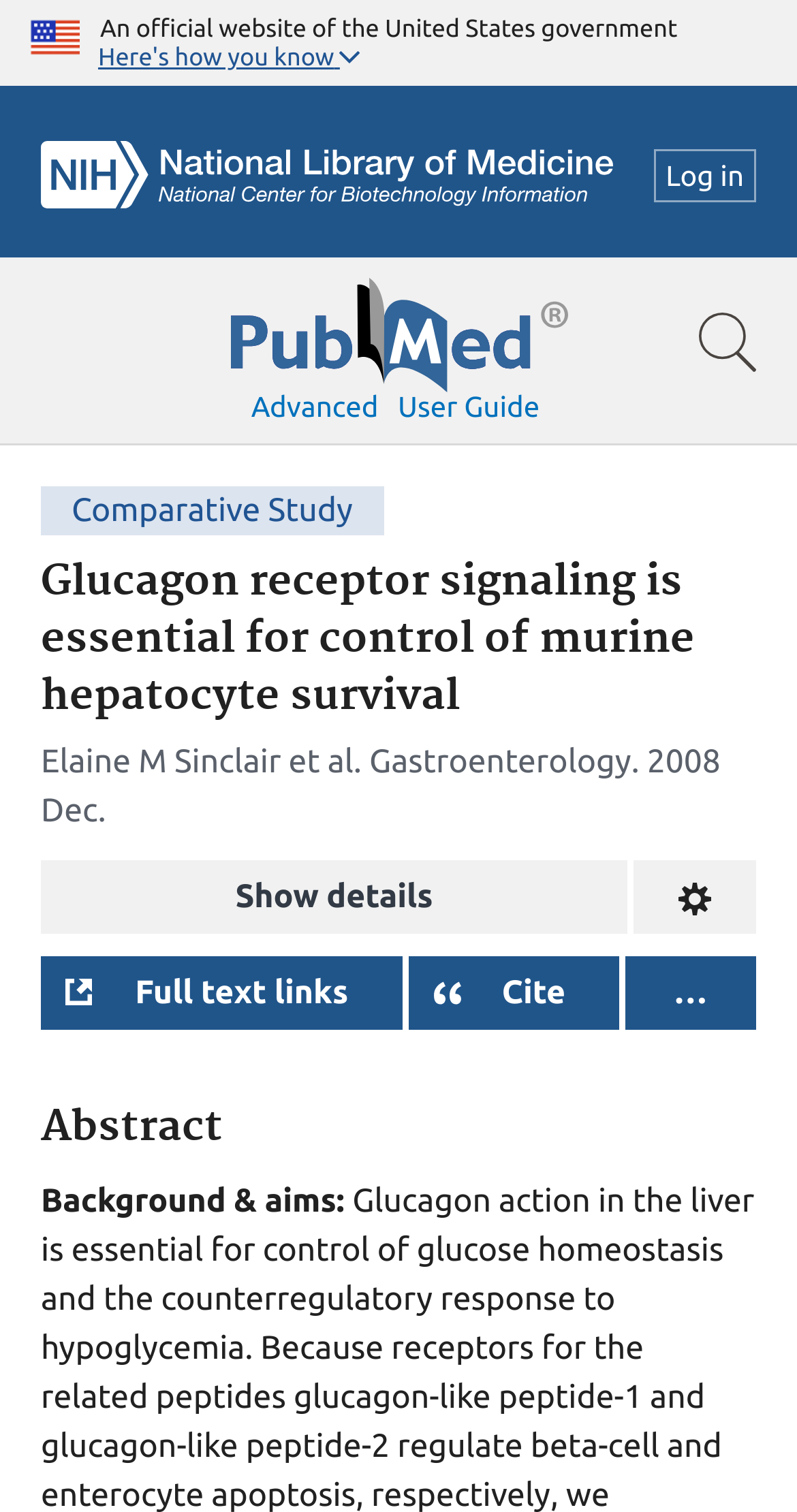Please indicate the bounding box coordinates for the clickable area to complete the following task: "Show article details". The coordinates should be specified as four float numbers between 0 and 1, i.e., [left, top, right, bottom].

[0.051, 0.569, 0.787, 0.618]